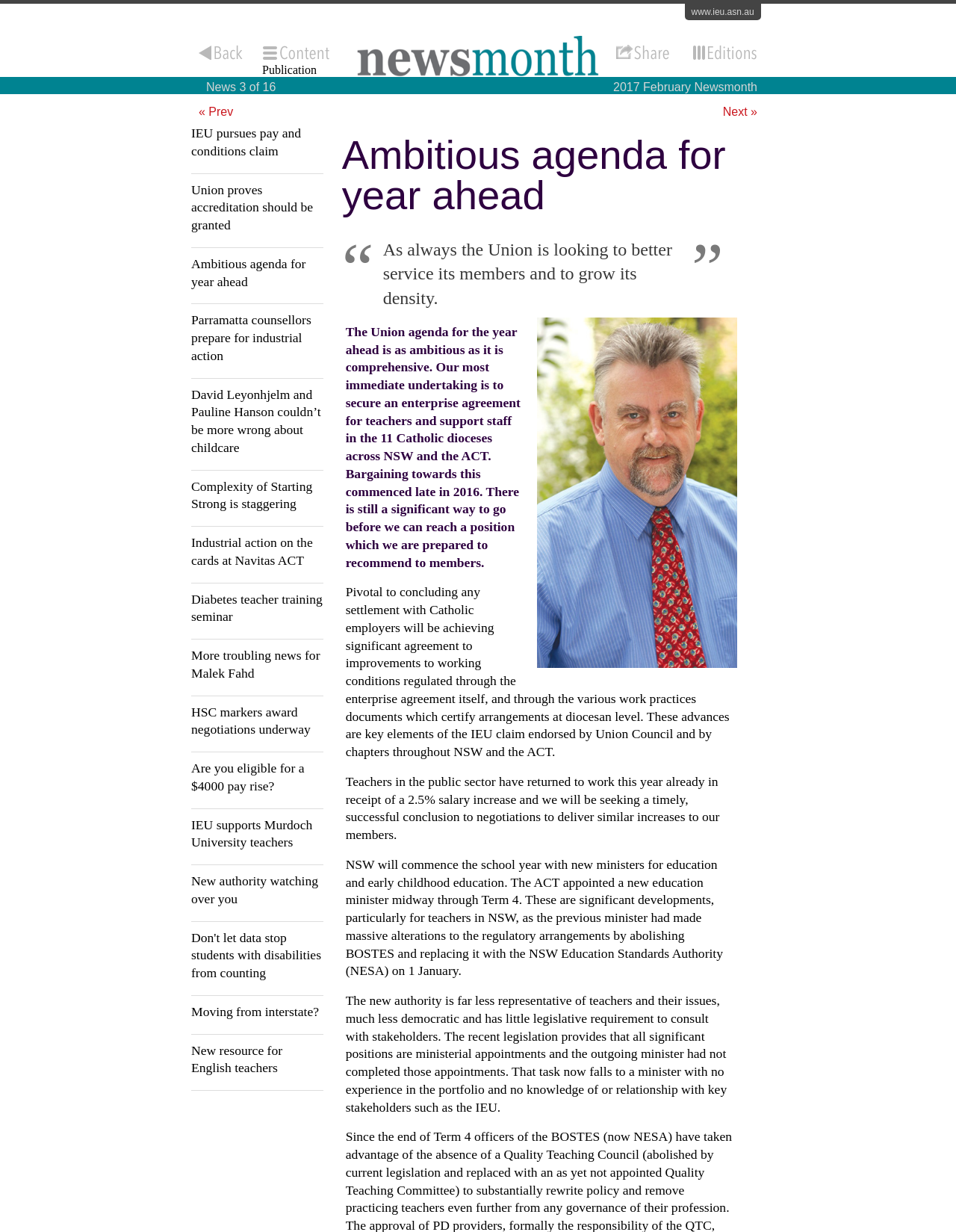Describe all the key features of the webpage in detail.

The webpage appears to be a news or publication page from the Independent Education Union (IEU) in Australia. At the top, there is a link to the IEU website and a publication title "News 3 of 16" with a date "2017 February Newsmonth" next to it. Below this, there are 16 news article links, each with a brief title, arranged vertically in a single column. The articles' titles range from "IEU pursues pay and conditions claim" to "New resource for English teachers".

To the right of the news article links, there is a section with a heading "Ambitious agenda for year ahead" and a brief introduction to the union's goals for the year. Below this, there is a large block of text that discusses the union's plans, including securing an enterprise agreement for teachers and support staff, improving working conditions, and negotiating salary increases. The text also mentions changes in the education ministers in NSW and the ACT.

Above the news article links, there are navigation links "« Prev" and "Next »" to navigate through the news pages. At the bottom right, there is an image, but its content is not specified. Overall, the webpage appears to be a news or publication page from the IEU, with a focus on union news and activities.